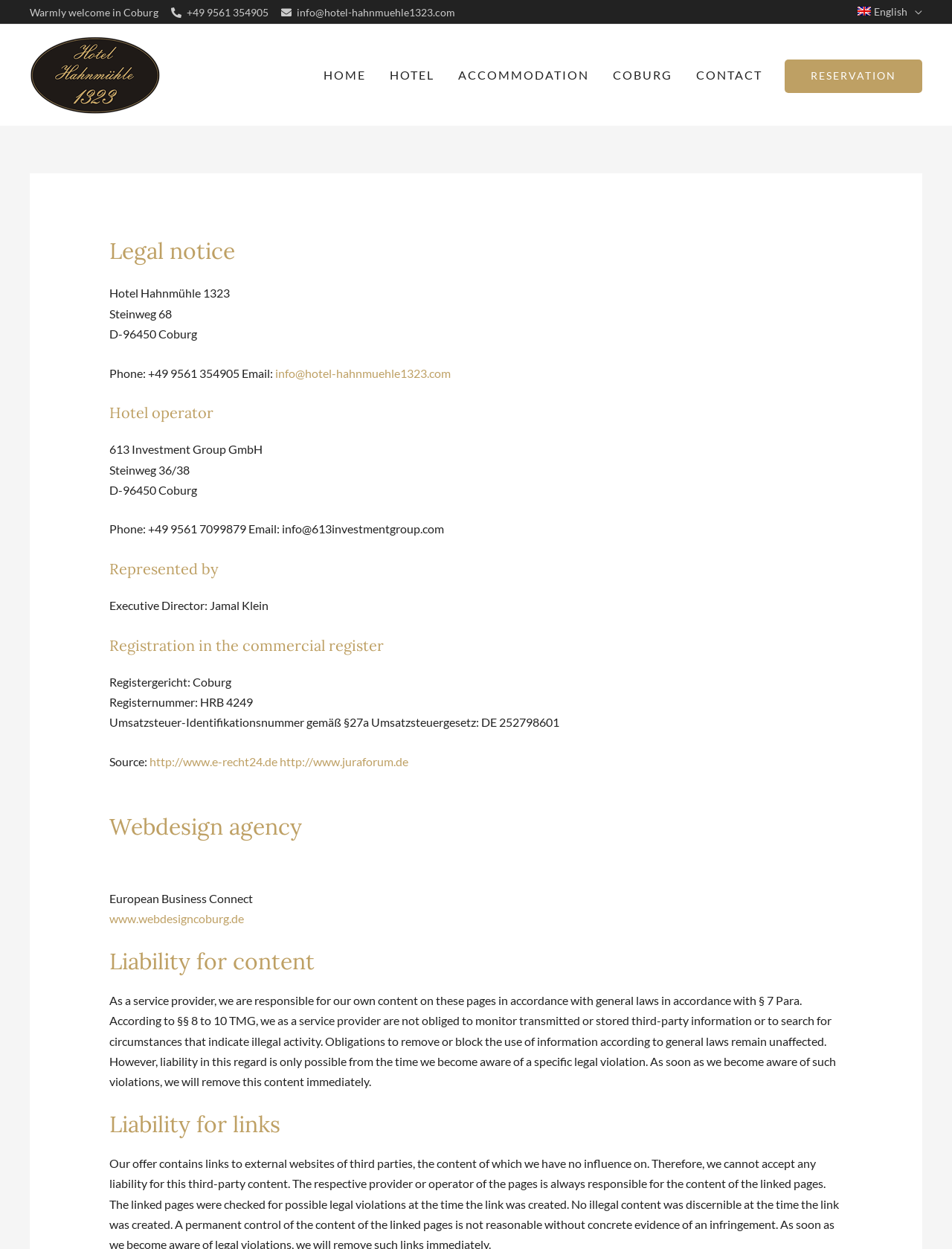Can you specify the bounding box coordinates of the area that needs to be clicked to fulfill the following instruction: "Click the 'HOME' link"?

[0.327, 0.041, 0.397, 0.079]